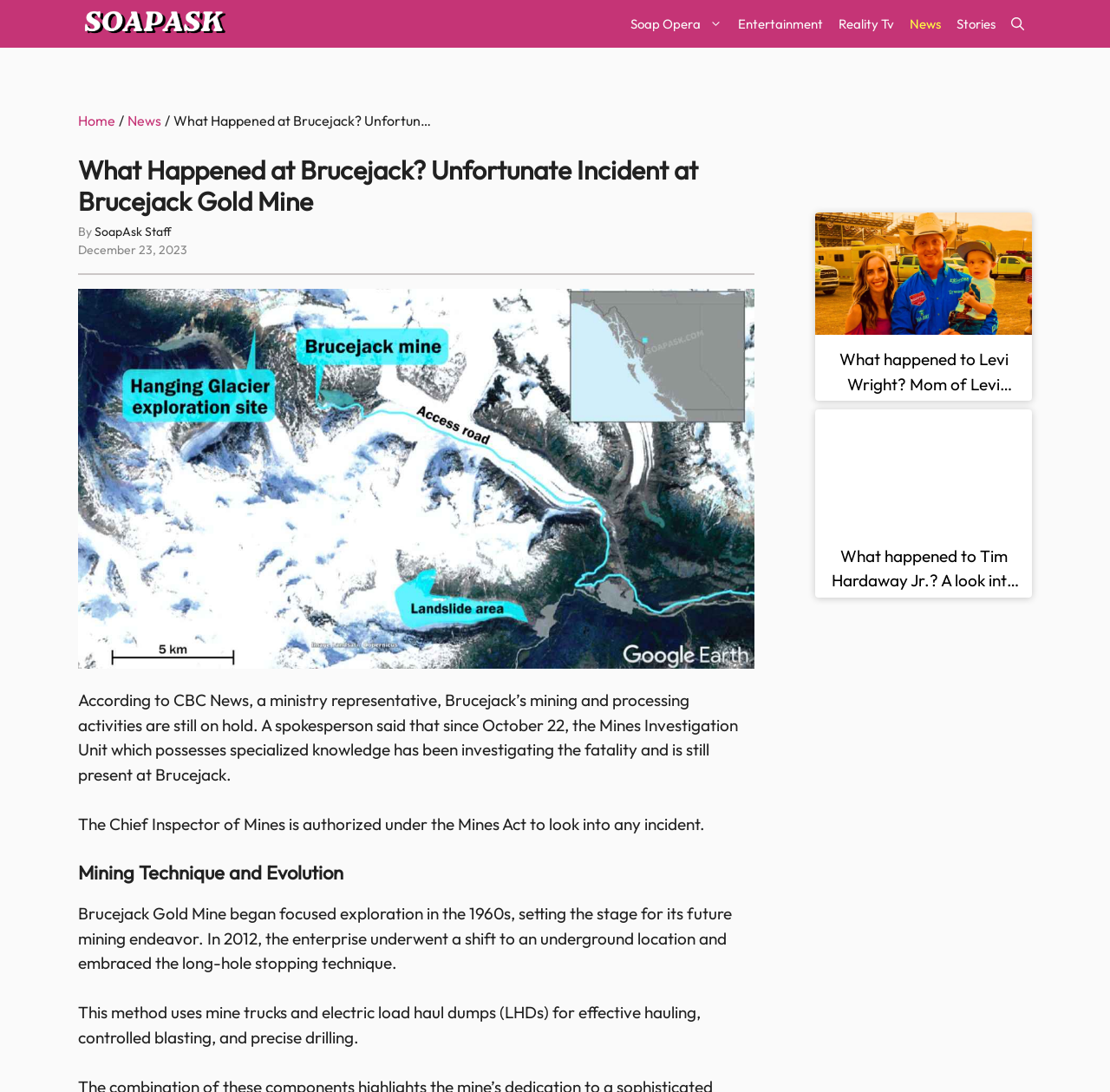What is the current status of Brucejack Gold Mine?
Answer the question with a single word or phrase, referring to the image.

Suspended